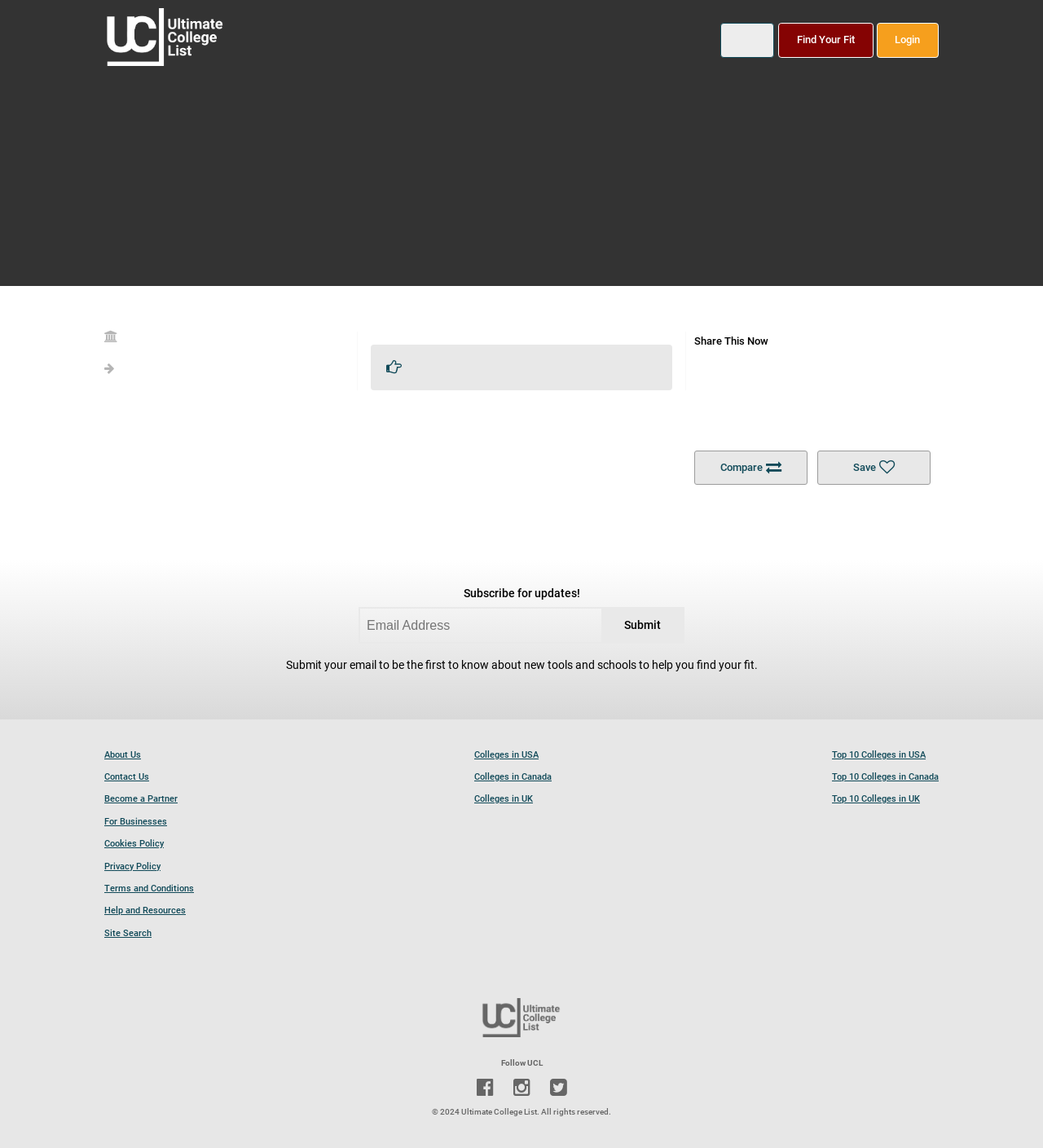Answer the question using only one word or a concise phrase: What can users do with their email address?

Subscribe for updates